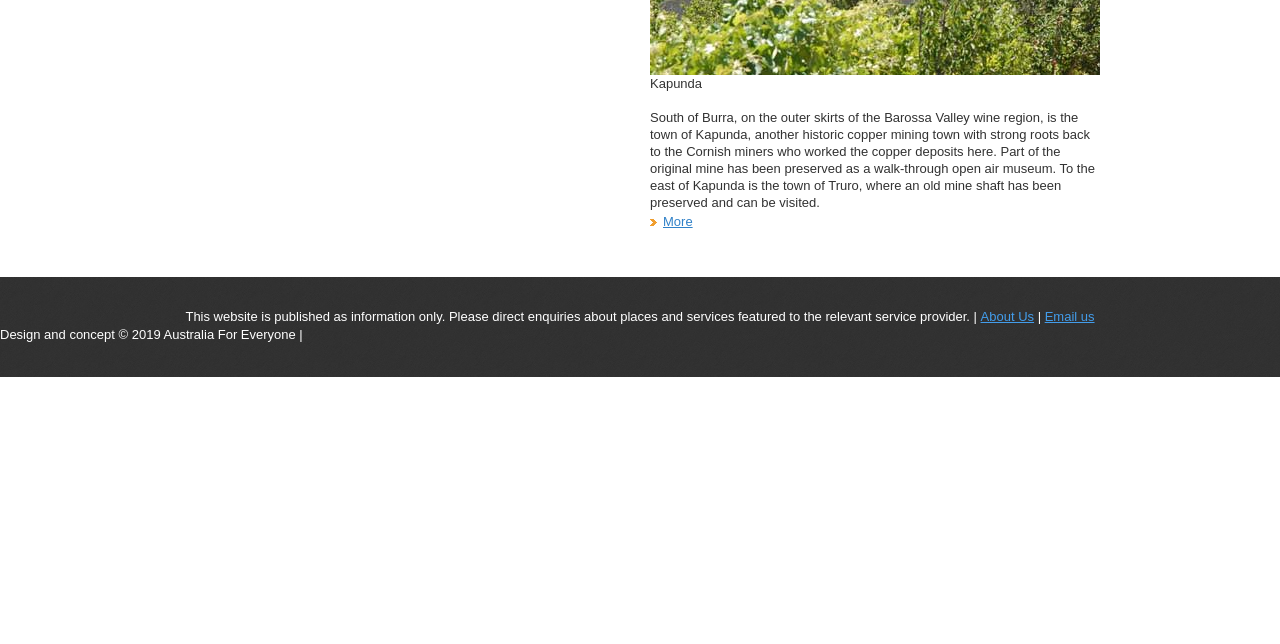Provide a one-word or short-phrase answer to the question:
What is the purpose of the website?

Information only